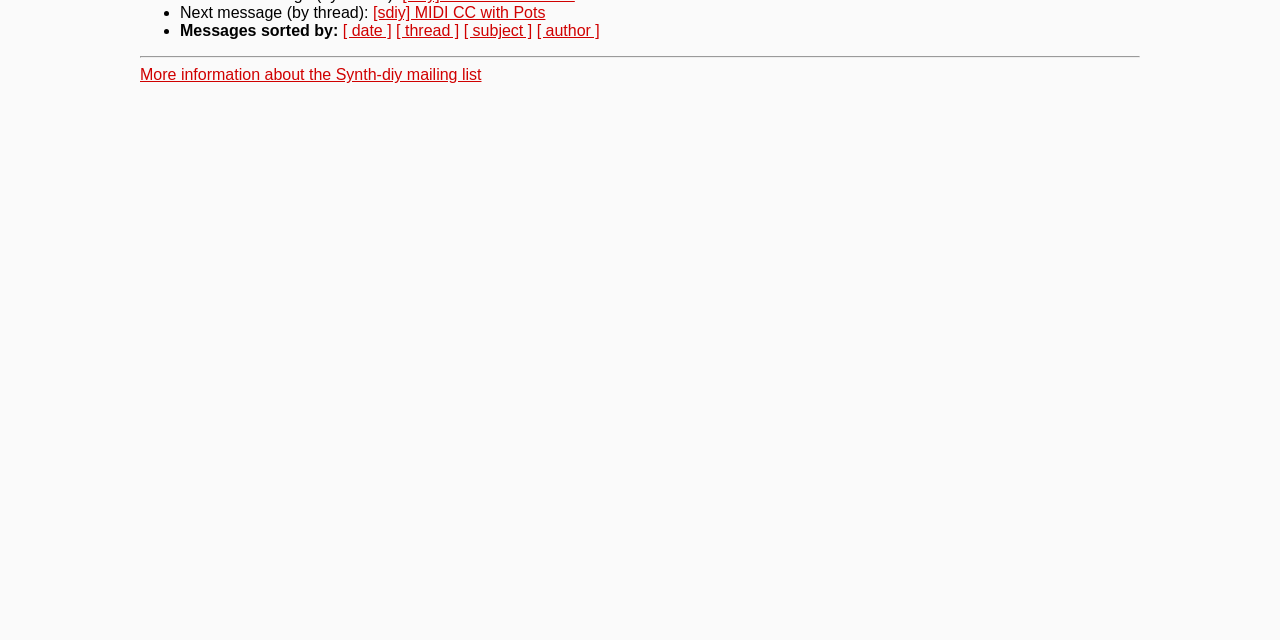Identify the bounding box coordinates for the UI element described as follows: [ date ]. Use the format (top-left x, top-left y, bottom-right x, bottom-right y) and ensure all values are floating point numbers between 0 and 1.

[0.268, 0.035, 0.306, 0.062]